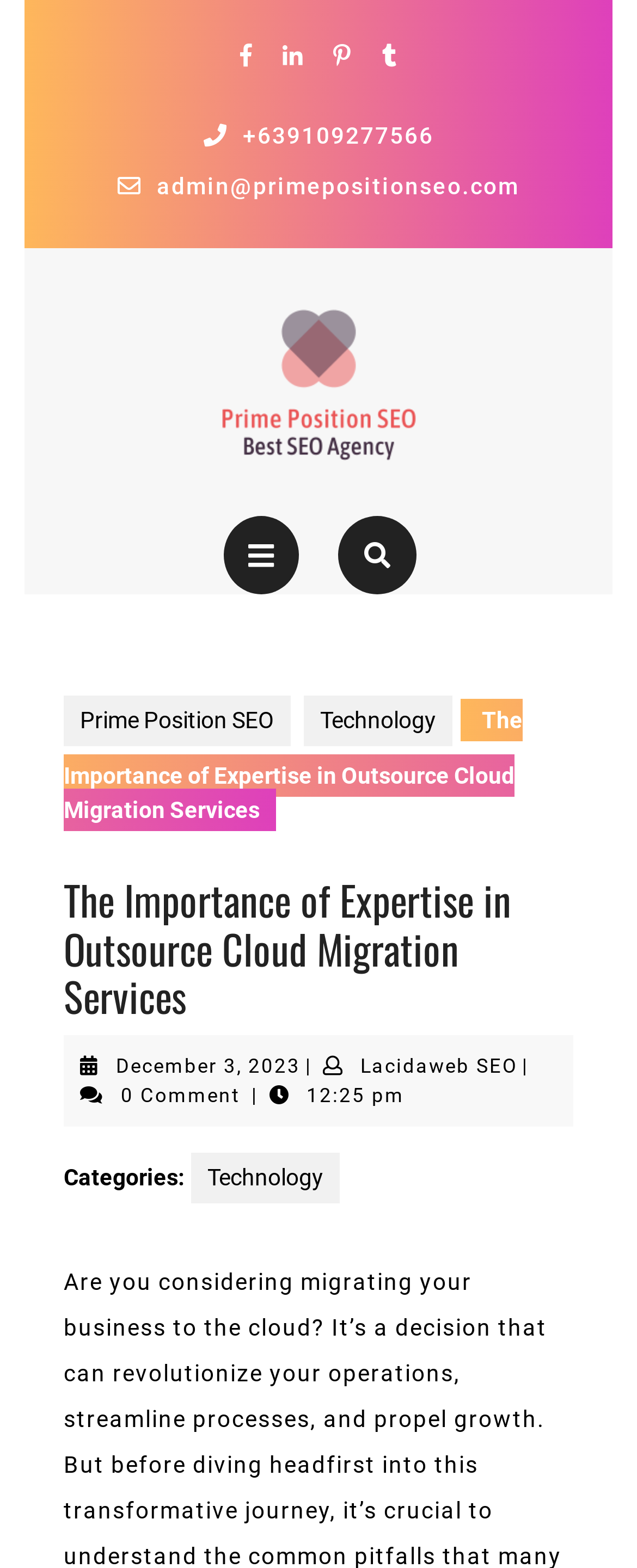What is the date of the article?
Please answer the question with as much detail as possible using the screenshot.

I found the date of the article by looking at the text below the article title. It says 'December 3, 2023', which suggests that the article was published on this date.